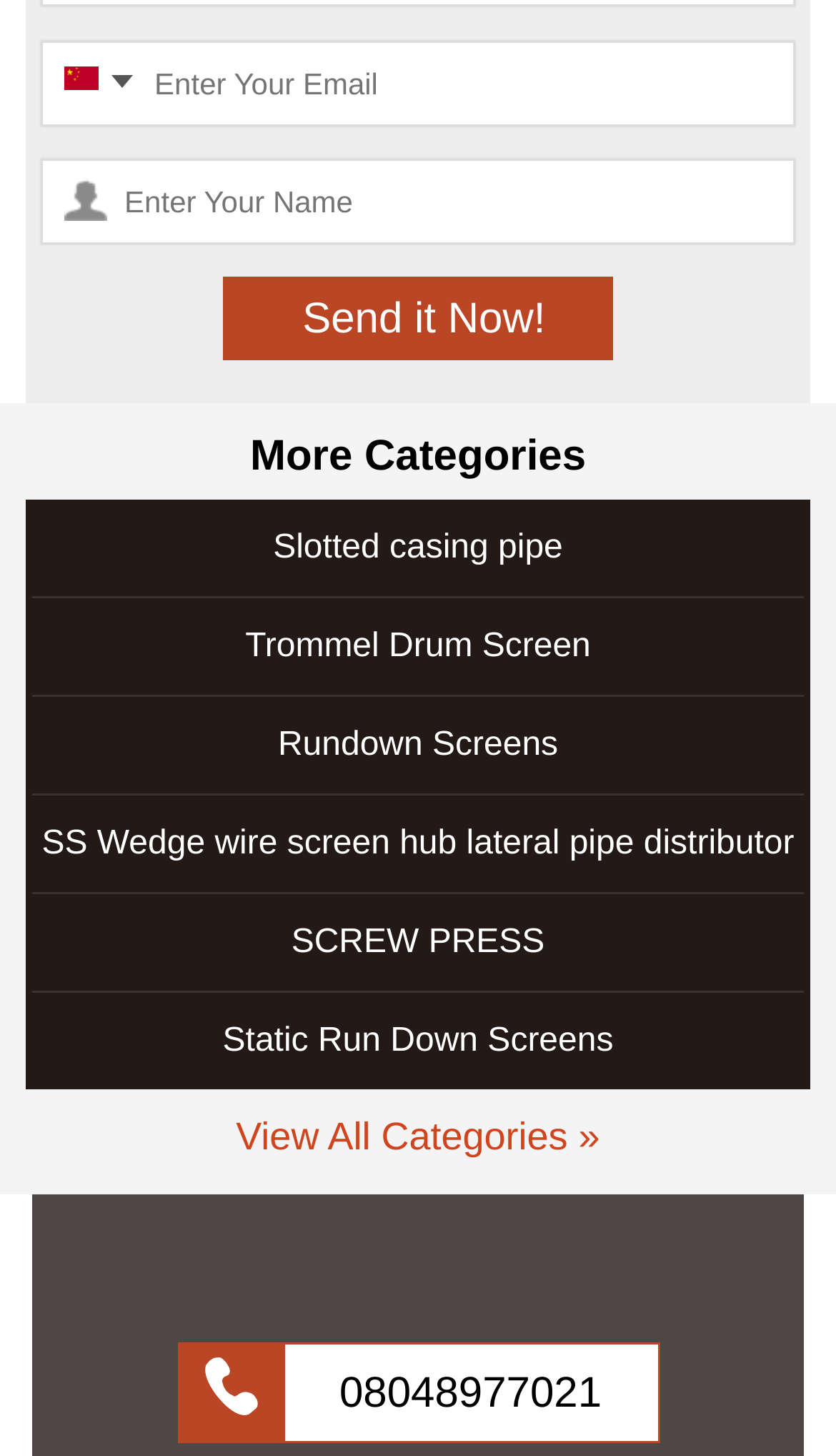Please identify the coordinates of the bounding box that should be clicked to fulfill this instruction: "Select an option from the dropdown".

[0.051, 0.029, 0.159, 0.085]